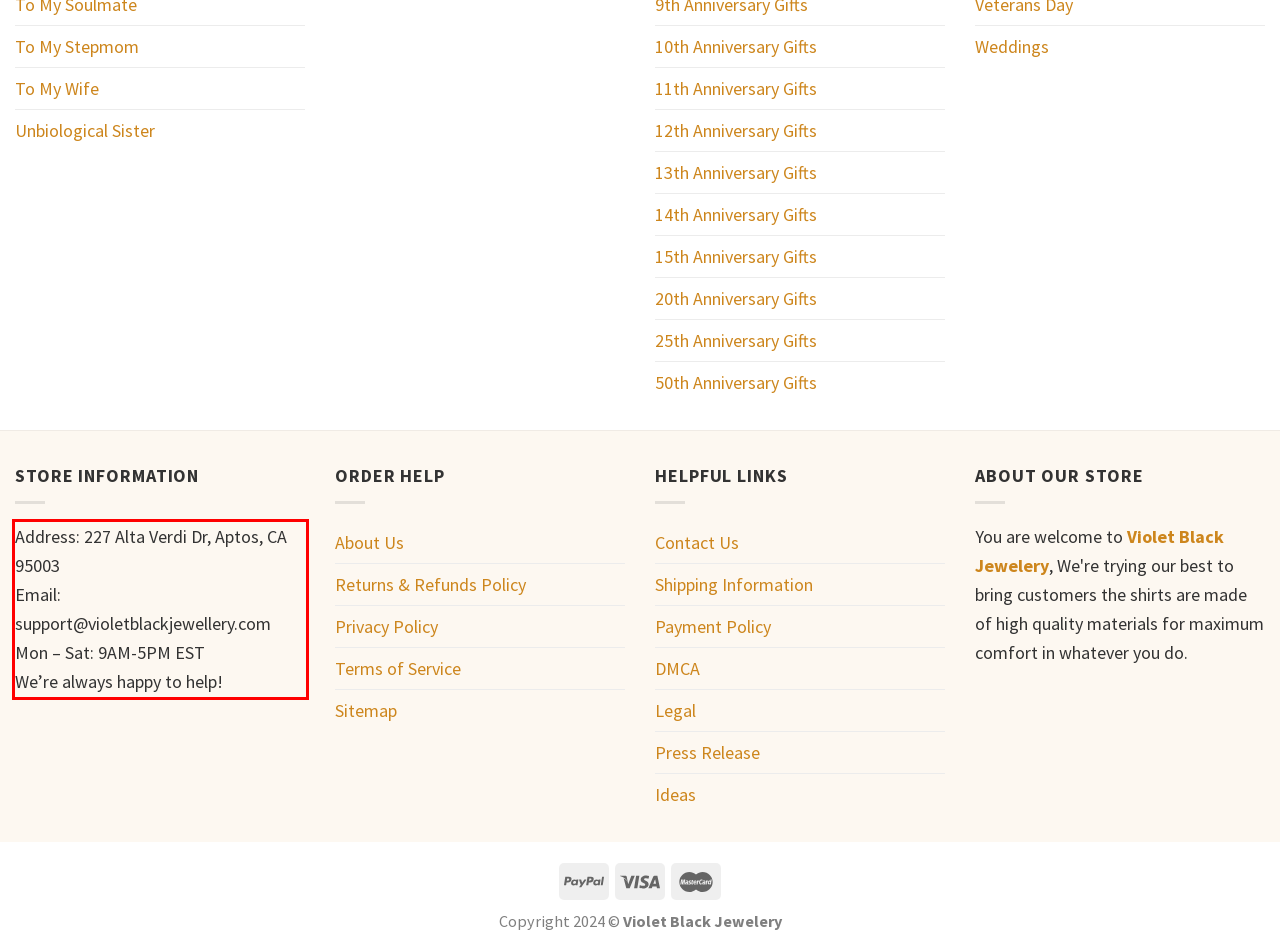You are provided with a screenshot of a webpage containing a red bounding box. Please extract the text enclosed by this red bounding box.

Address: 227 Alta Verdi Dr, Aptos, CA 95003 Email: support@violetblackjewellery.com Mon – Sat: 9AM-5PM EST We’re always happy to help!